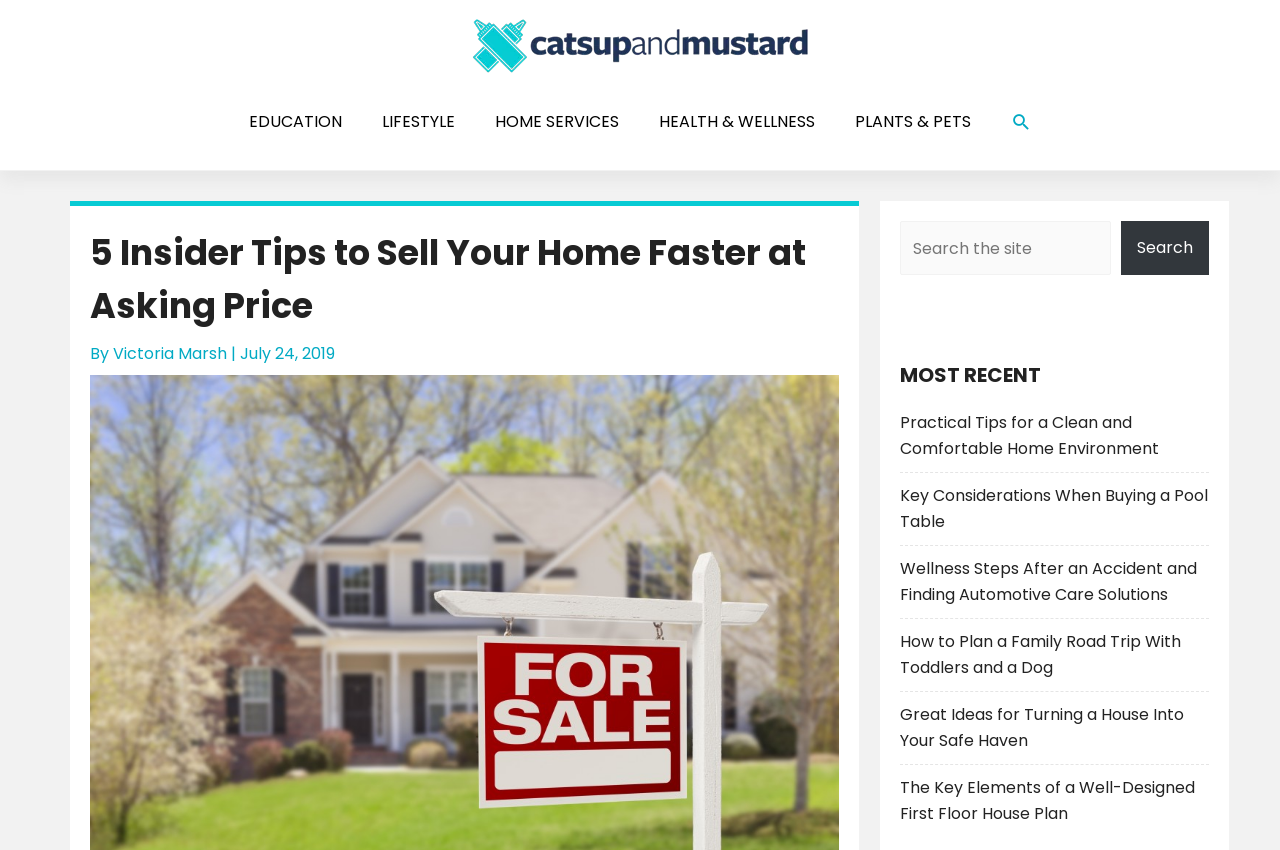Using the webpage screenshot and the element description Health & Wellness, determine the bounding box coordinates. Specify the coordinates in the format (top-left x, top-left y, bottom-right x, bottom-right y) with values ranging from 0 to 1.

[0.499, 0.106, 0.652, 0.181]